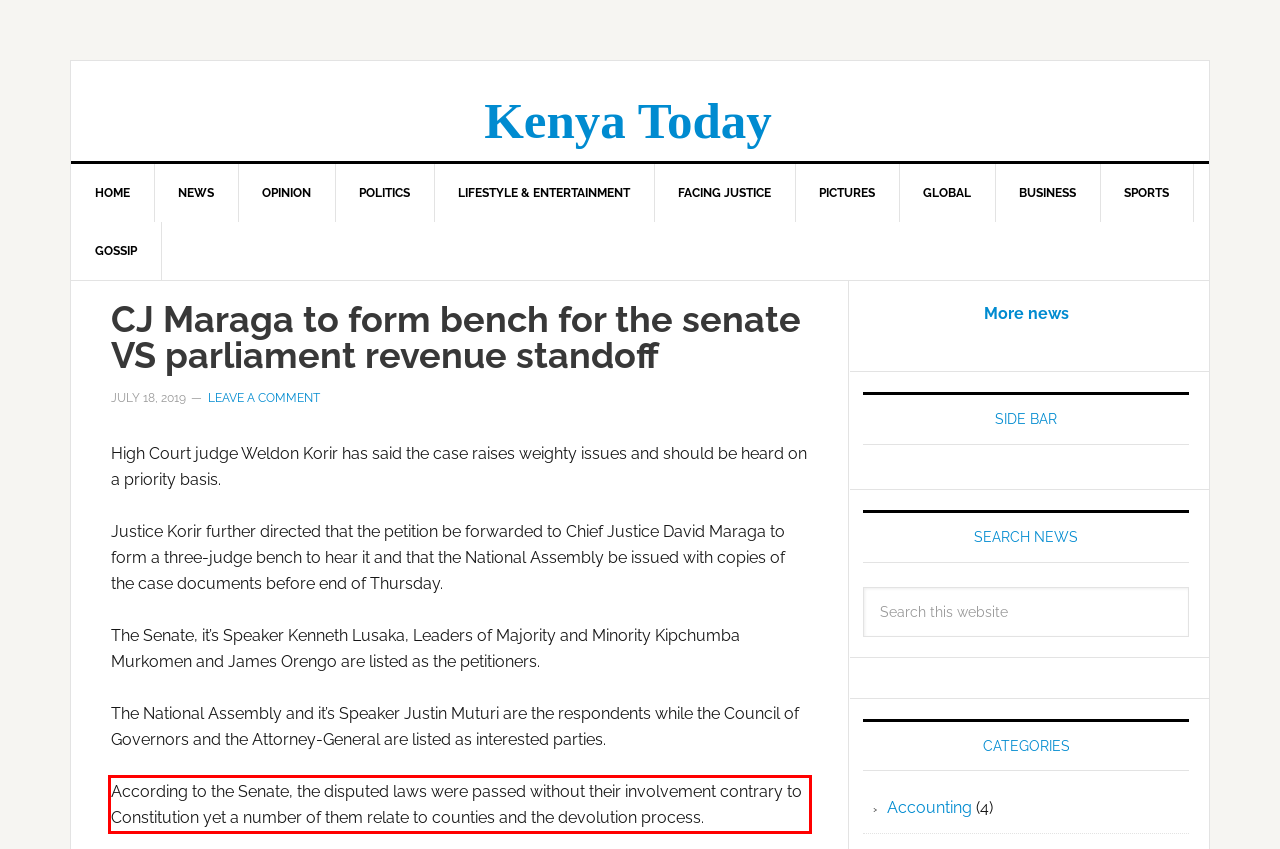Within the screenshot of the webpage, there is a red rectangle. Please recognize and generate the text content inside this red bounding box.

According to the Senate, the disputed laws were passed without their involvement contrary to Constitution yet a number of them relate to counties and the devolution process.